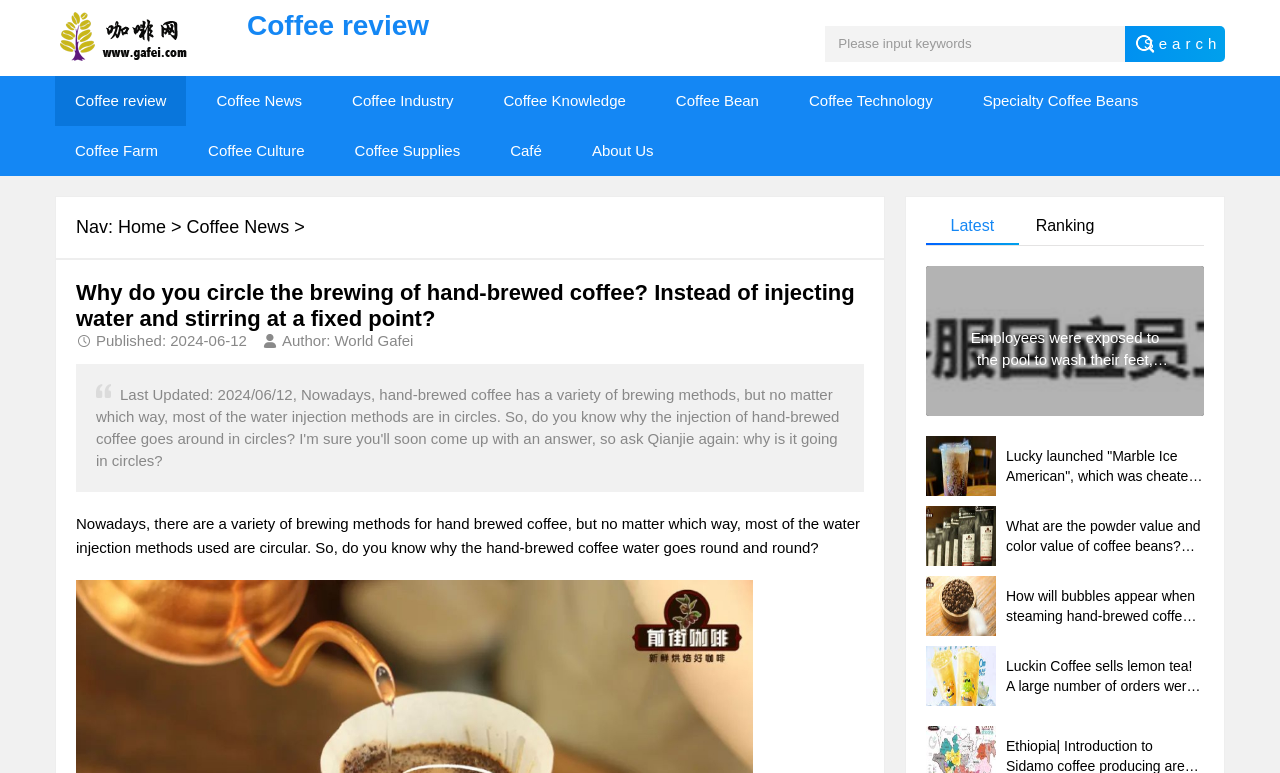Given the element description Specialty Coffee Beans, predict the bounding box coordinates for the UI element in the webpage screenshot. The format should be (top-left x, top-left y, bottom-right x, bottom-right y), and the values should be between 0 and 1.

[0.752, 0.098, 0.905, 0.163]